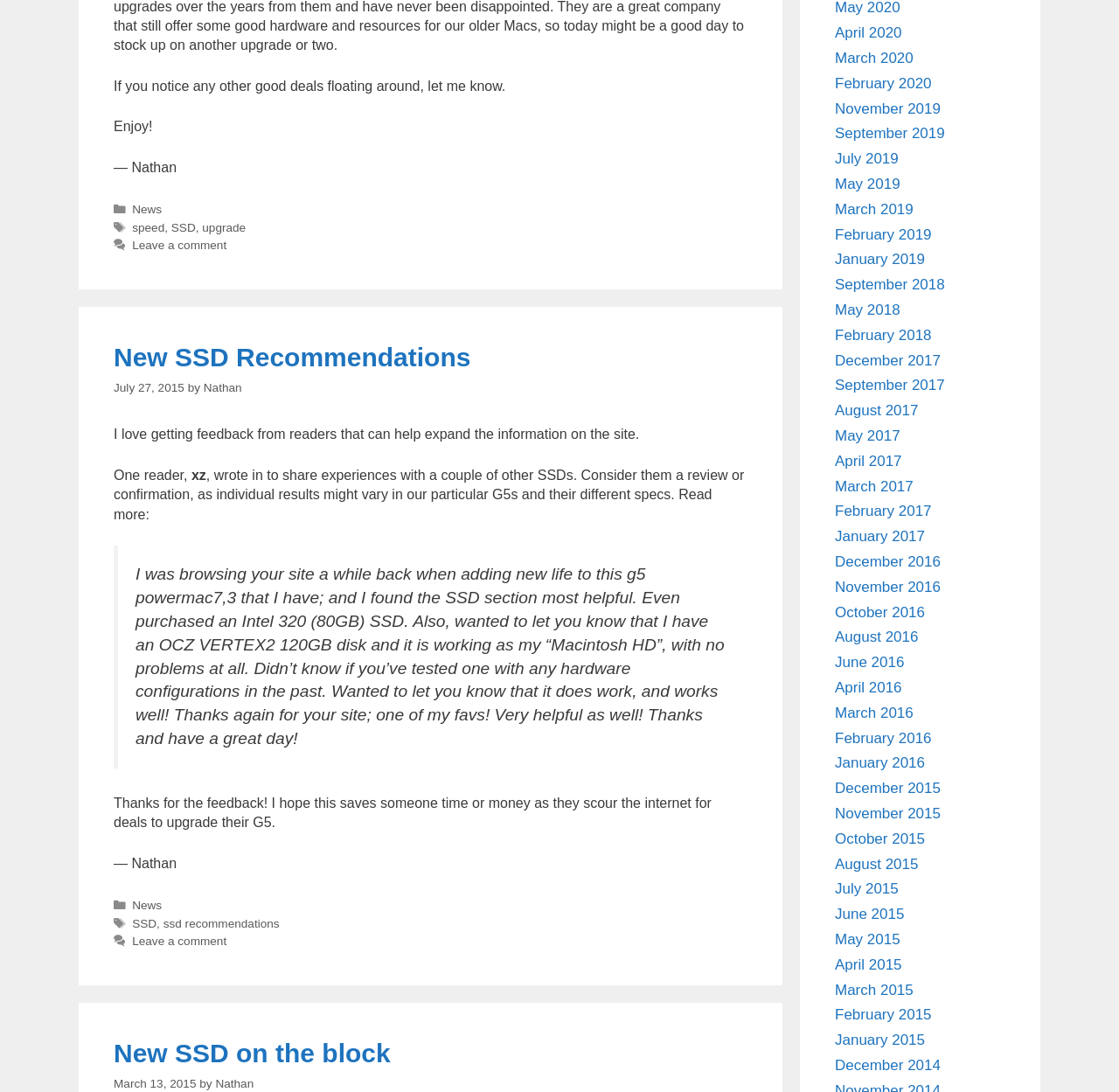From the webpage screenshot, predict the bounding box coordinates (top-left x, top-left y, bottom-right x, bottom-right y) for the UI element described here: Calcudoku

None